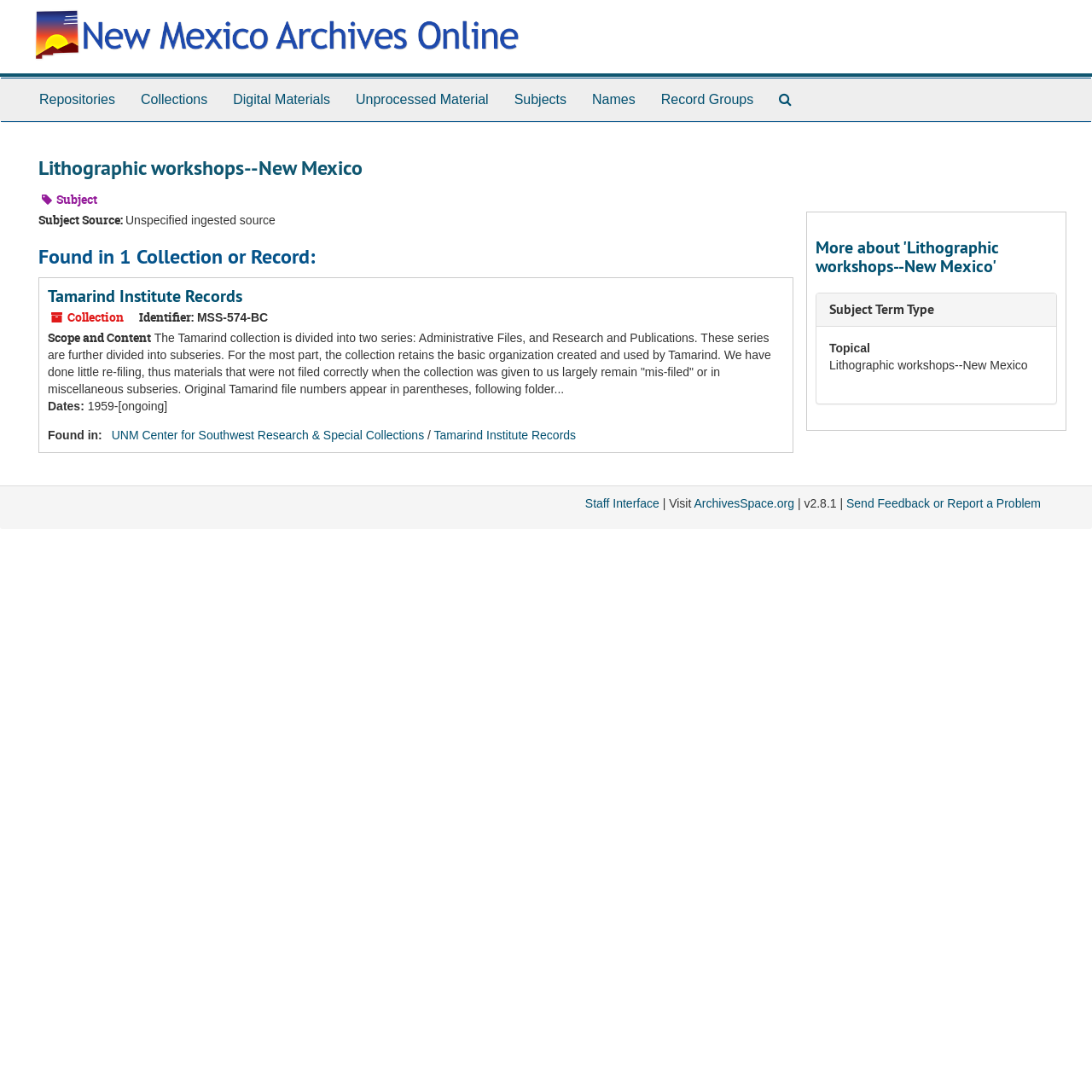Please indicate the bounding box coordinates for the clickable area to complete the following task: "View Tamarind Institute Records". The coordinates should be specified as four float numbers between 0 and 1, i.e., [left, top, right, bottom].

[0.044, 0.261, 0.222, 0.281]